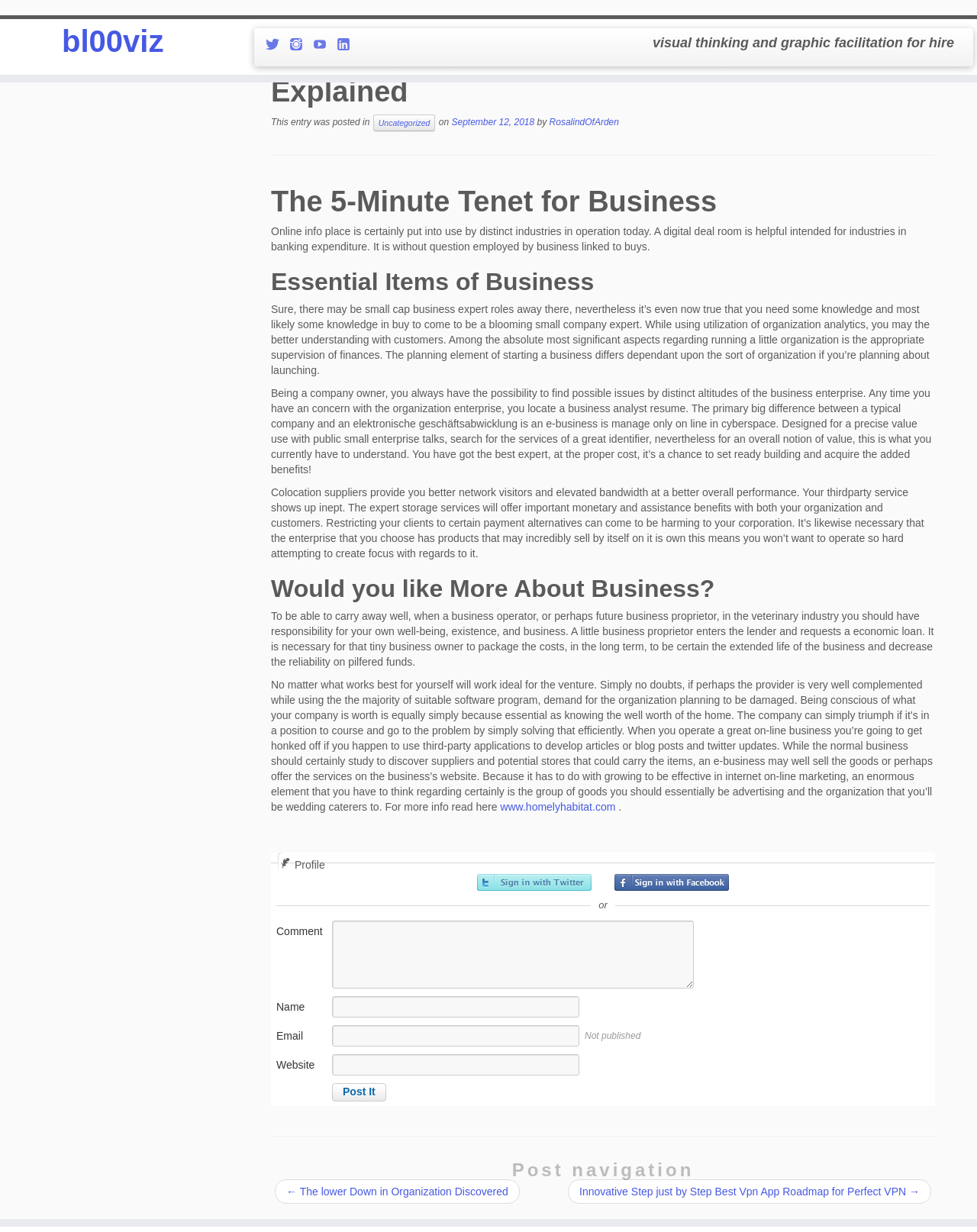Describe the webpage meticulously, covering all significant aspects.

The webpage is about business and entrepreneurship, with a focus on visual thinking and graphic facilitation. At the top, there is a heading "bl00viz" which is also a link. Below it, there are four social media links represented by icons. 

The main content of the page is divided into several sections. The first section has a heading "visual thinking and graphic facilitation for hire" and is followed by a navigation menu with links to "Home" and "Uncategorized". 

The main article section starts with a heading "The reduced Down about Business Explained" and is followed by a series of paragraphs discussing various aspects of business, including the use of digital deal rooms, business analytics, and financial management. The text is interspersed with headings, such as "The 5-Minute Tenet for Business", "Essential Items of Business", and "Would you like More About Business?".

Below the main article, there is a section with a heading "✒Profile" and links to sign in with Twitter and Facebook. There is also a comment section where users can enter their name, email, and website, and post a comment.

At the bottom of the page, there is a horizontal separator, followed by a section with a heading "Post navigation" and links to previous and next posts.